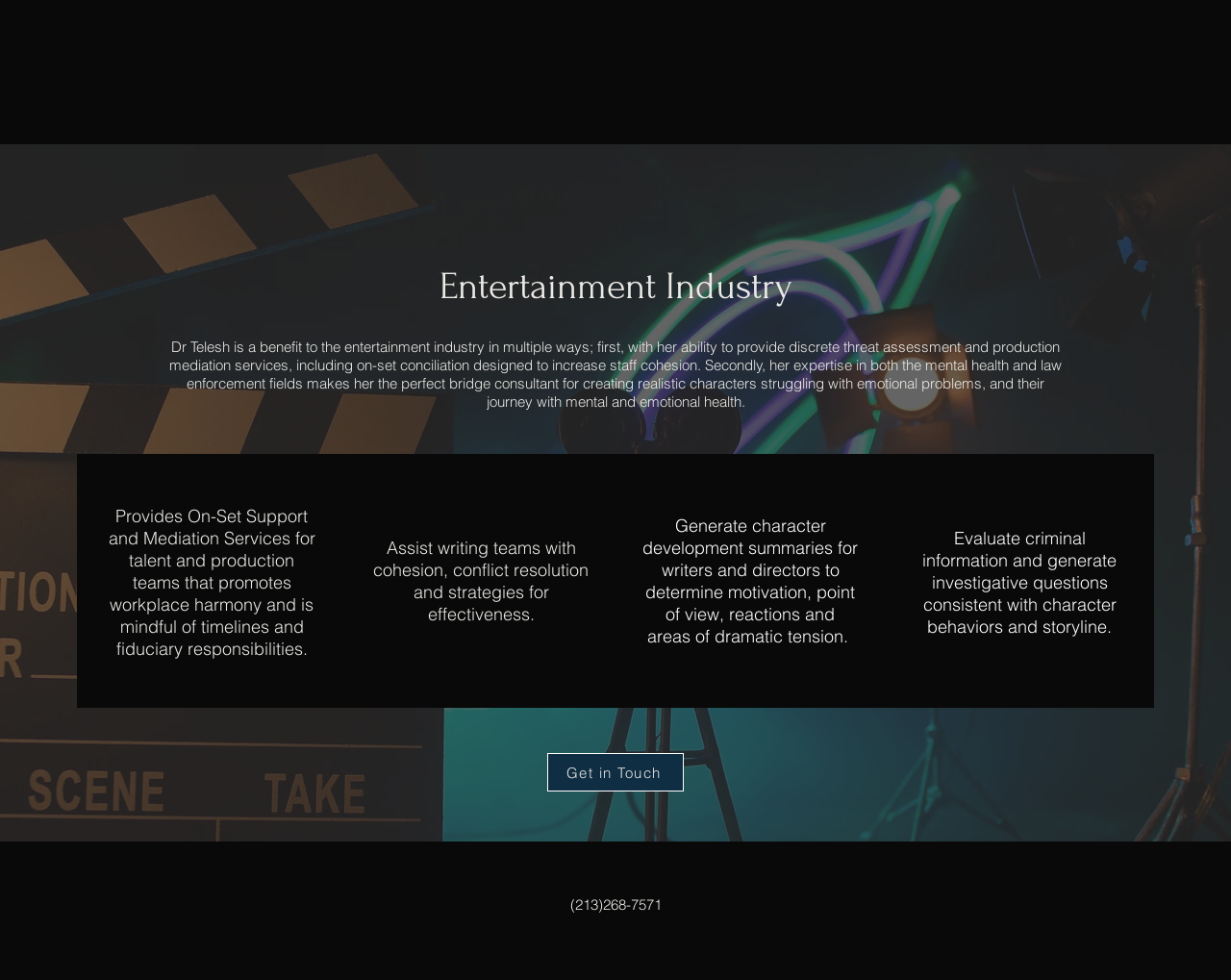Using the description "Dr. Kimberly Telesh", locate and provide the bounding box of the UI element.

[0.062, 0.04, 0.208, 0.067]